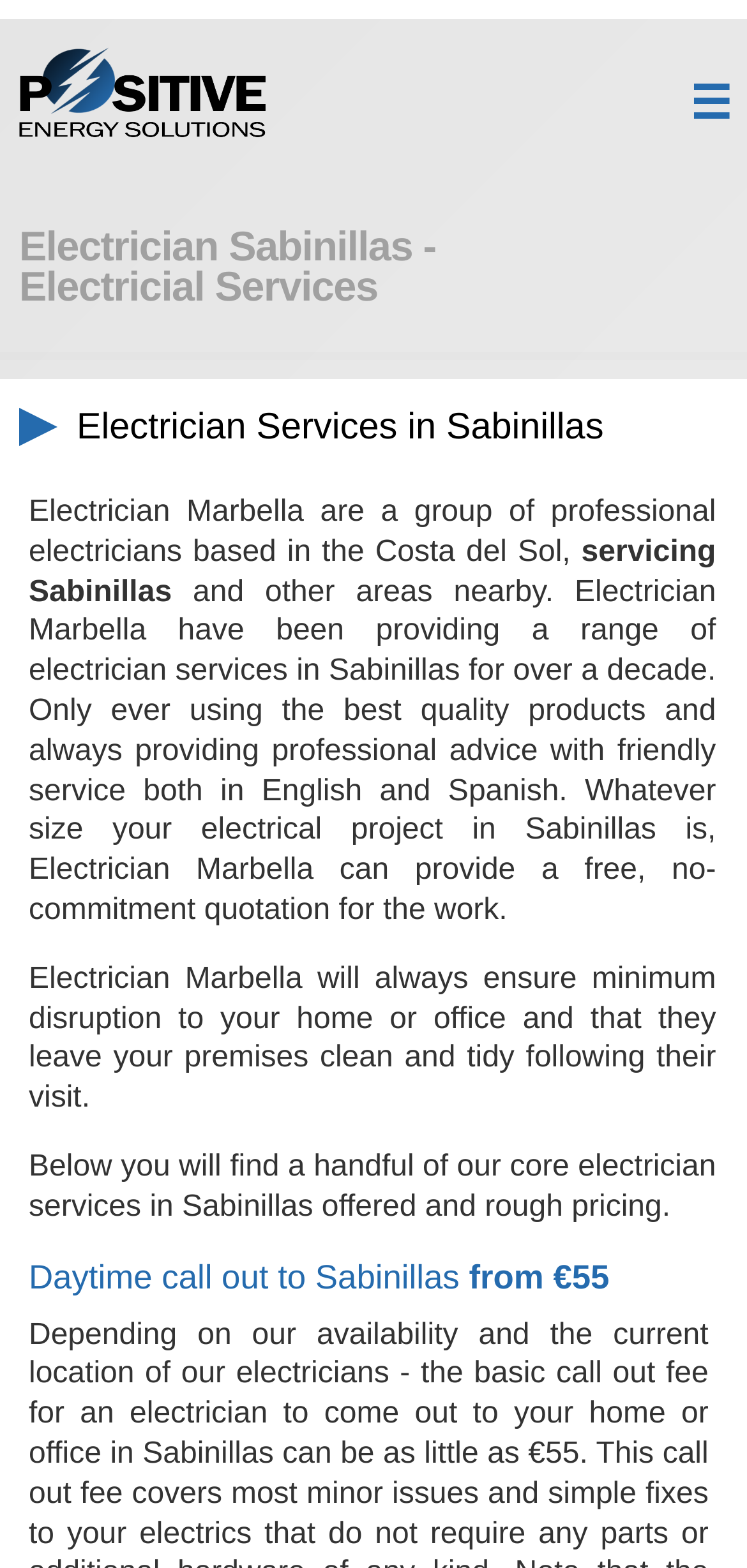Locate the bounding box coordinates of the element that should be clicked to fulfill the instruction: "Go to Home page".

[0.401, 0.11, 0.599, 0.147]